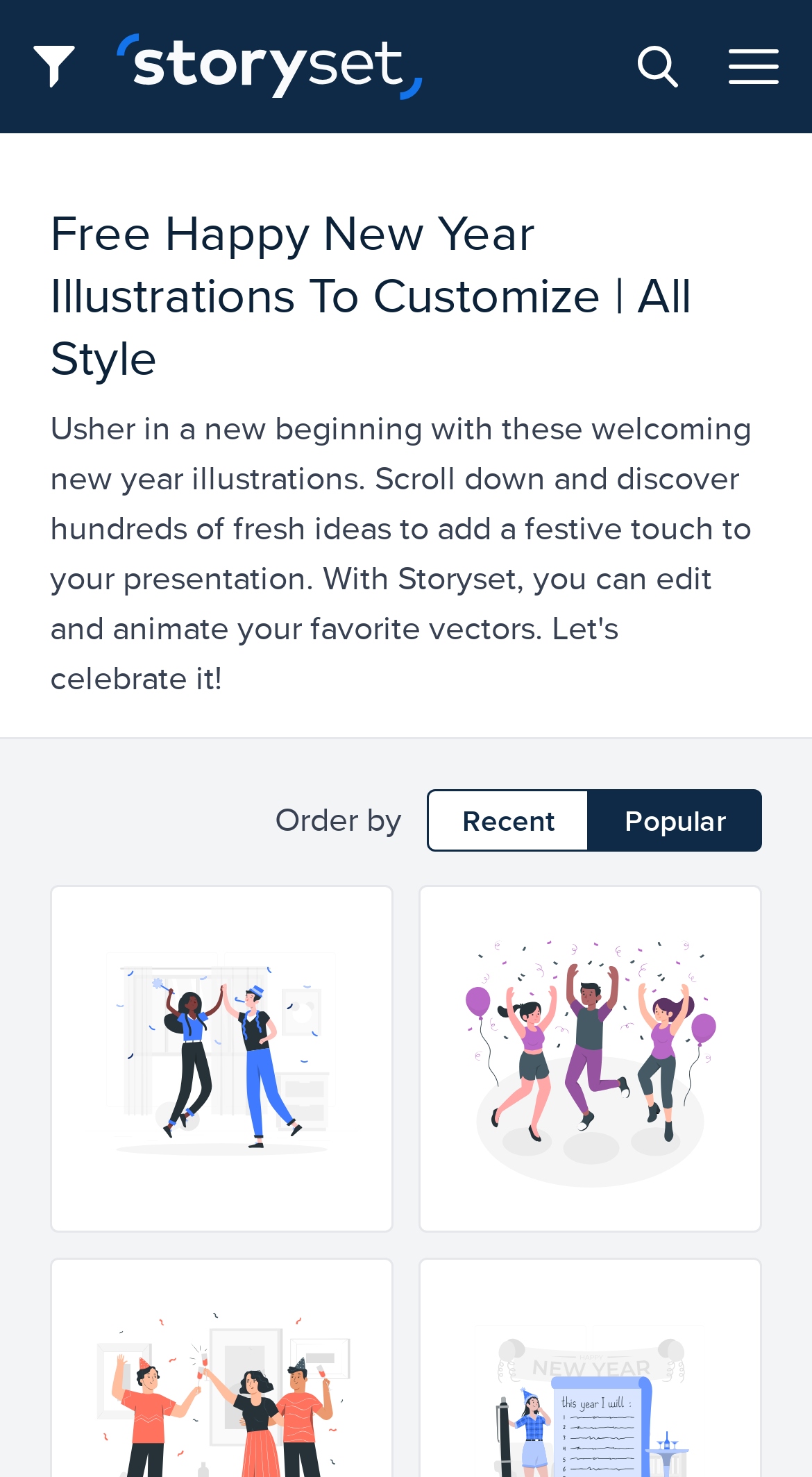Describe the webpage in detail, including text, images, and layout.

The webpage is a collection of Happy New Year illustrations, allowing users to customize and express their best wishes. At the top left, there is a filter button with a filter icon, followed by the Storyset logo. On the top right, there is a search button with a search icon, and a menu icon. 

Below the top section, there is a heading that reads "Free Happy New Year Illustrations To Customize | All Style". Underneath the heading, there is a section with the label "Order by" and two buttons, "Recent" and "Popular", which are positioned side by side. 

The webpage features a prominent display of two large illustrations, one on the left and one on the right, showcasing different styles of Happy New Year designs. At the bottom right, there is a small image, likely a decorative element or a call-to-action button.